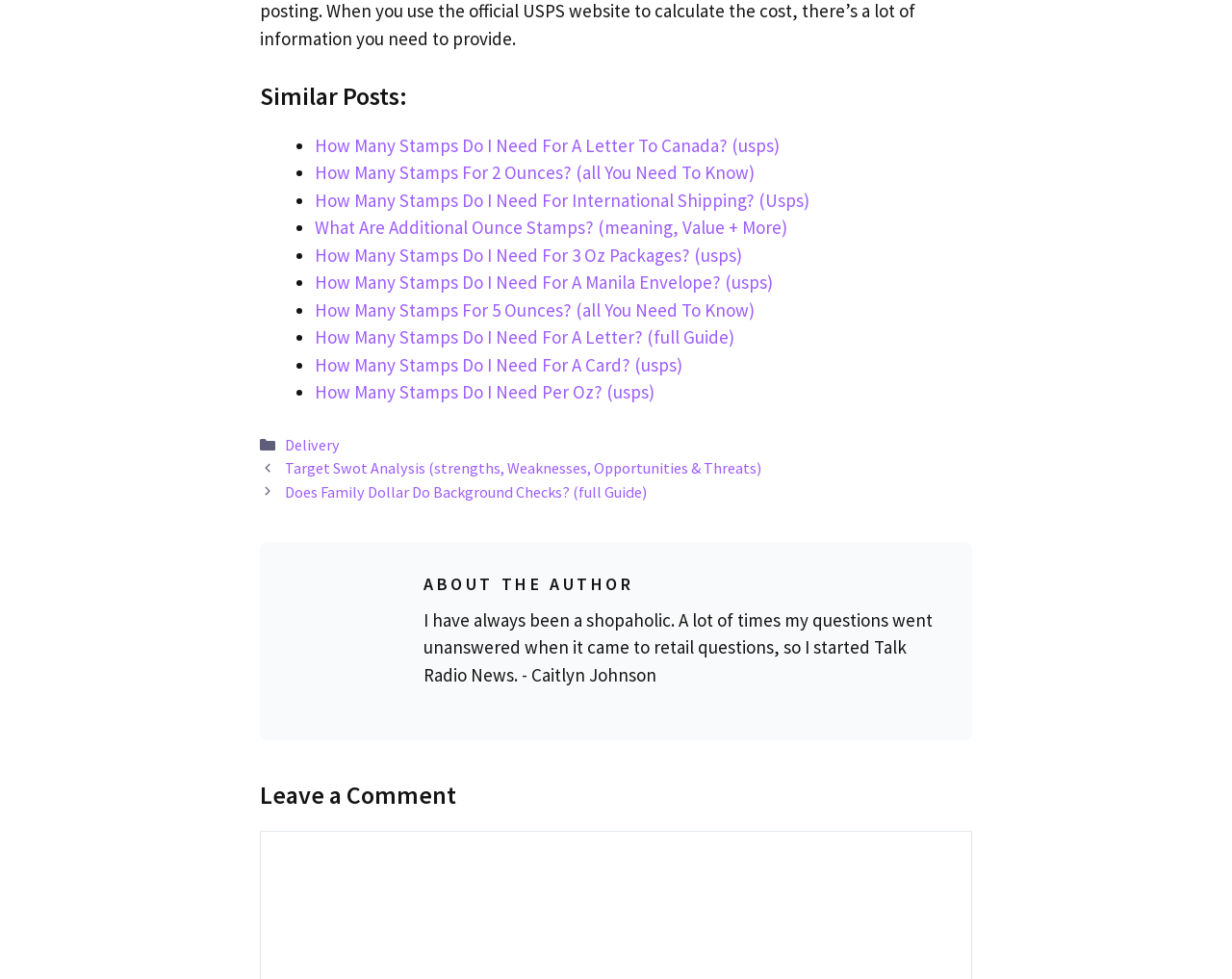Predict the bounding box coordinates of the area that should be clicked to accomplish the following instruction: "Click on Nimega Investment". The bounding box coordinates should consist of four float numbers between 0 and 1, i.e., [left, top, right, bottom].

None